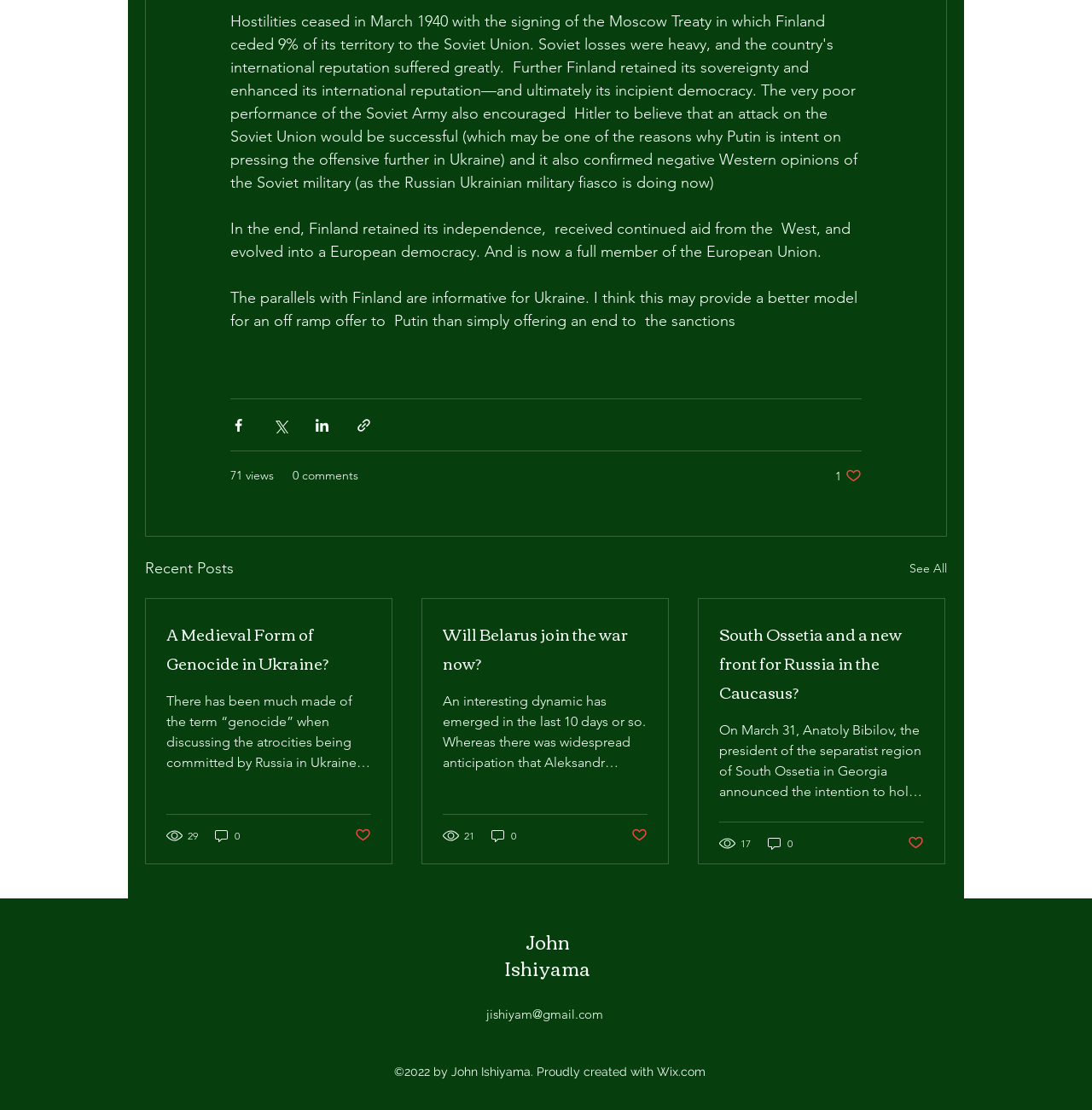Determine the bounding box coordinates for the element that should be clicked to follow this instruction: "Contact John Ishiyama". The coordinates should be given as four float numbers between 0 and 1, in the format [left, top, right, bottom].

[0.445, 0.906, 0.552, 0.921]